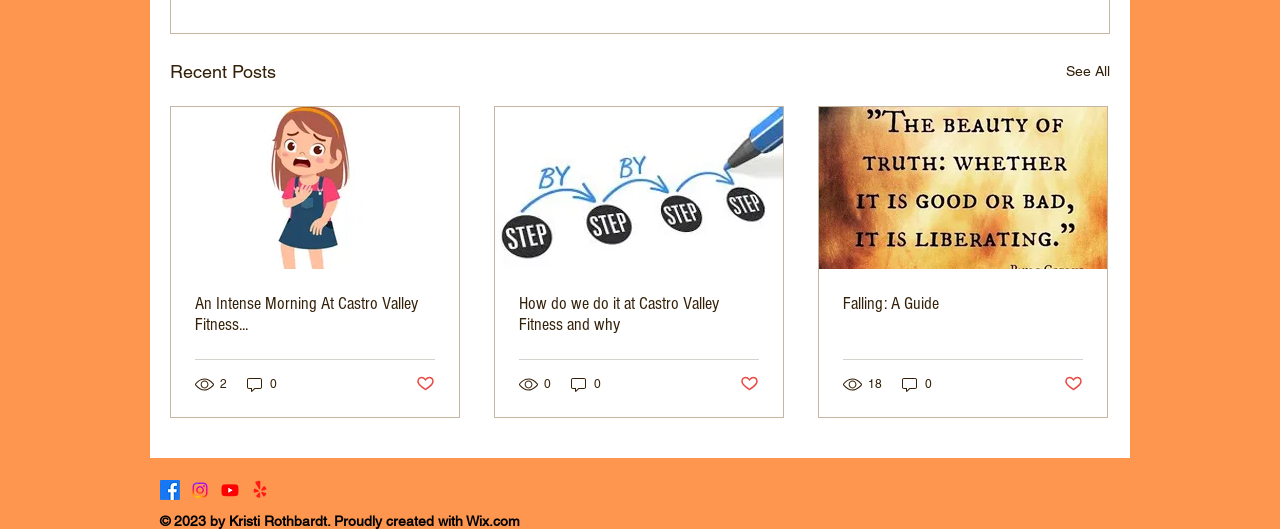What is the title of the first article?
Refer to the image and offer an in-depth and detailed answer to the question.

The first article is located in the first section of the webpage, and its title is 'An Intense Morning At Castro Valley Fitness...'. This can be determined by looking at the link element with the text 'An Intense Morning At Castro Valley Fitness...' inside the first article element.